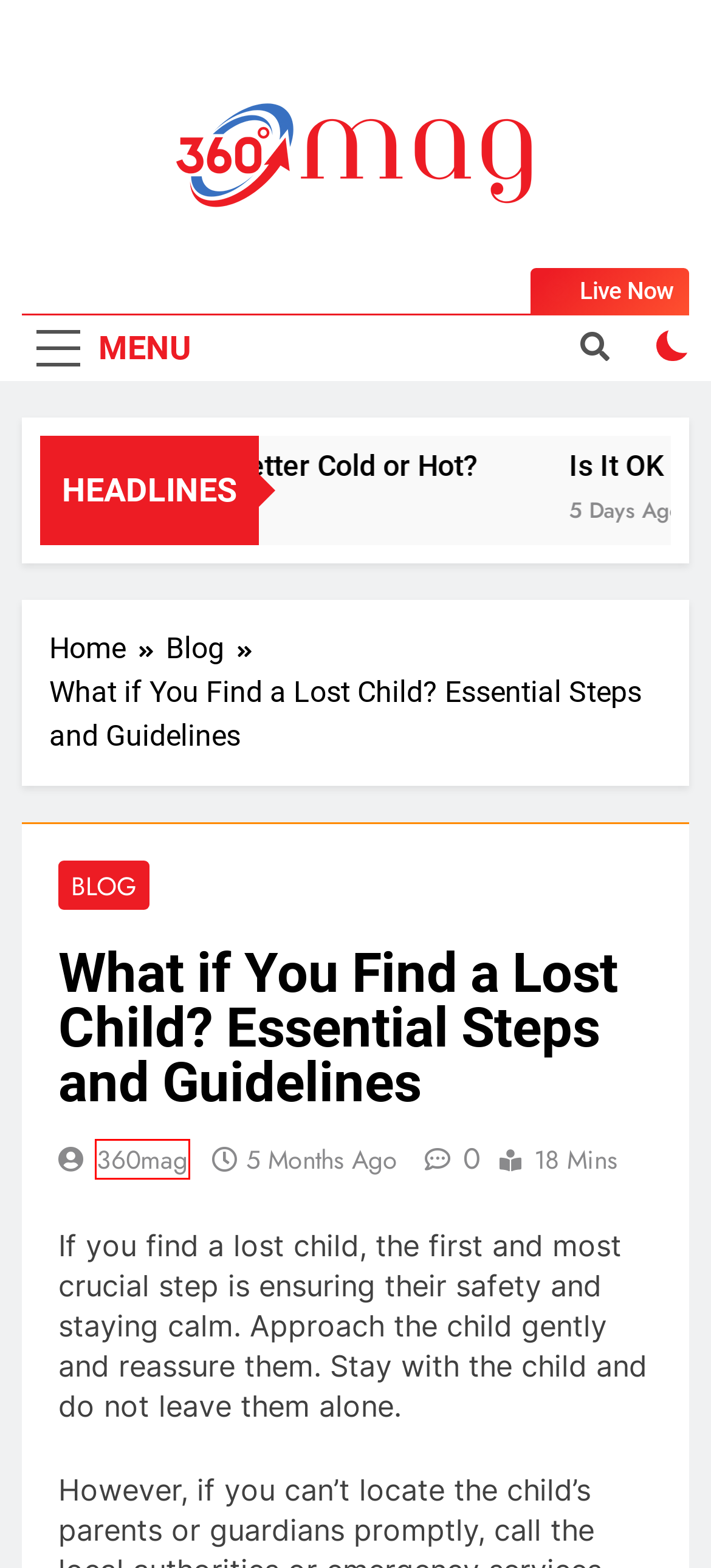Given a screenshot of a webpage with a red bounding box highlighting a UI element, choose the description that best corresponds to the new webpage after clicking the element within the red bounding box. Here are your options:
A. Long-Term Apartment Rentals in Warsaw - 360Mag
B. 360Mag - Life is Beautiful with Magazine.
C. 360mag, Author at 360Mag
D. Is It OK to Reheat Tuna Pasta? - 360Mag
E. How Long Can Tuna Pasta Last In The Fridge? - 360Mag
F. Free & Premium Clean Design WordPress Themes - Blaze Themes
G. quora.com/Is-Temu-a-trustworthy-website-has-anyone-had-any-first-hand-experience - 360Mag
H. Blog Archives - 360Mag

C